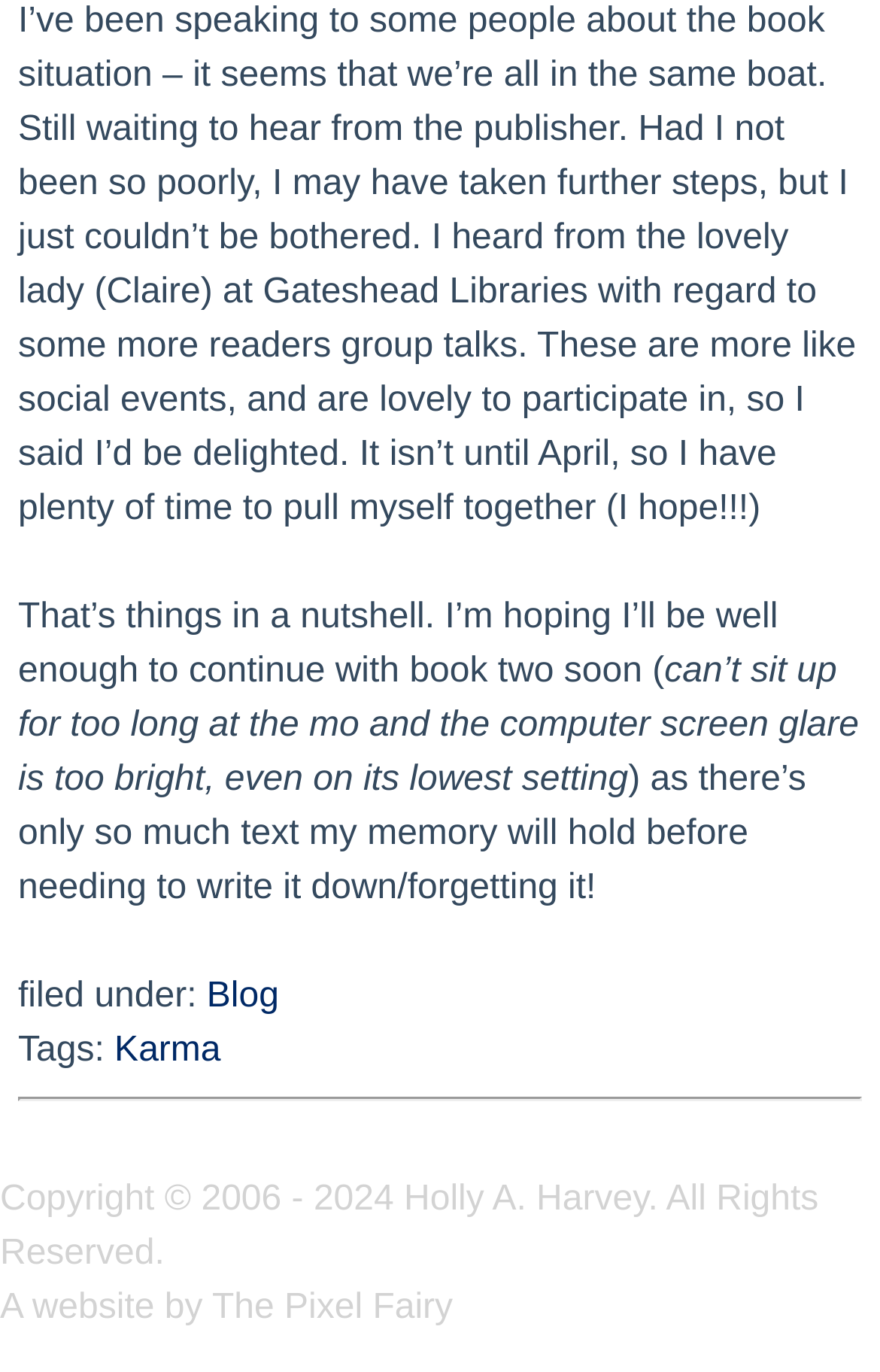Provide a one-word or one-phrase answer to the question:
Who designed the author's website?

The Pixel Fairy